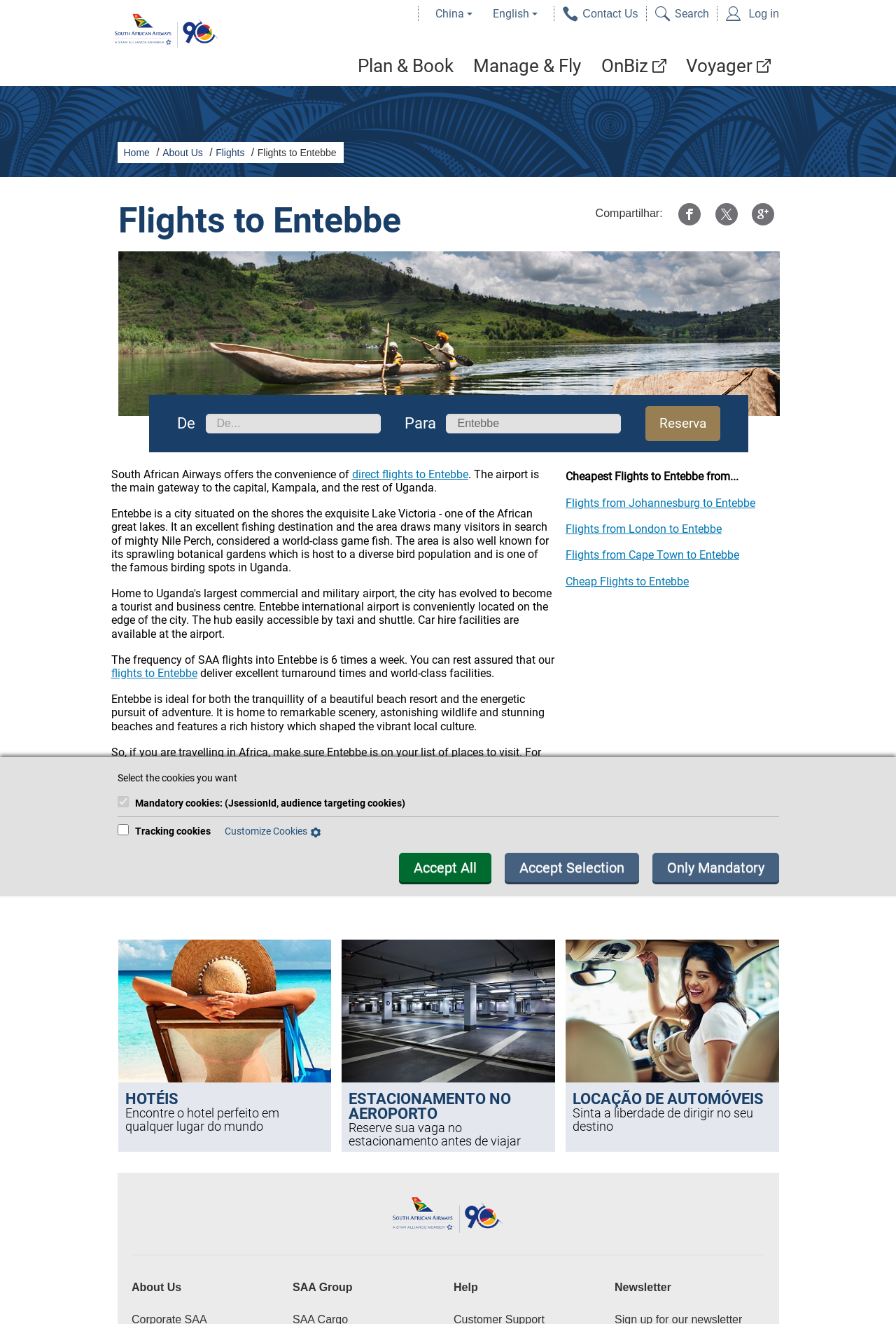What is the purpose of the 'Voyager' programme?
Refer to the image and provide a concise answer in one word or phrase.

To reward regular flyers